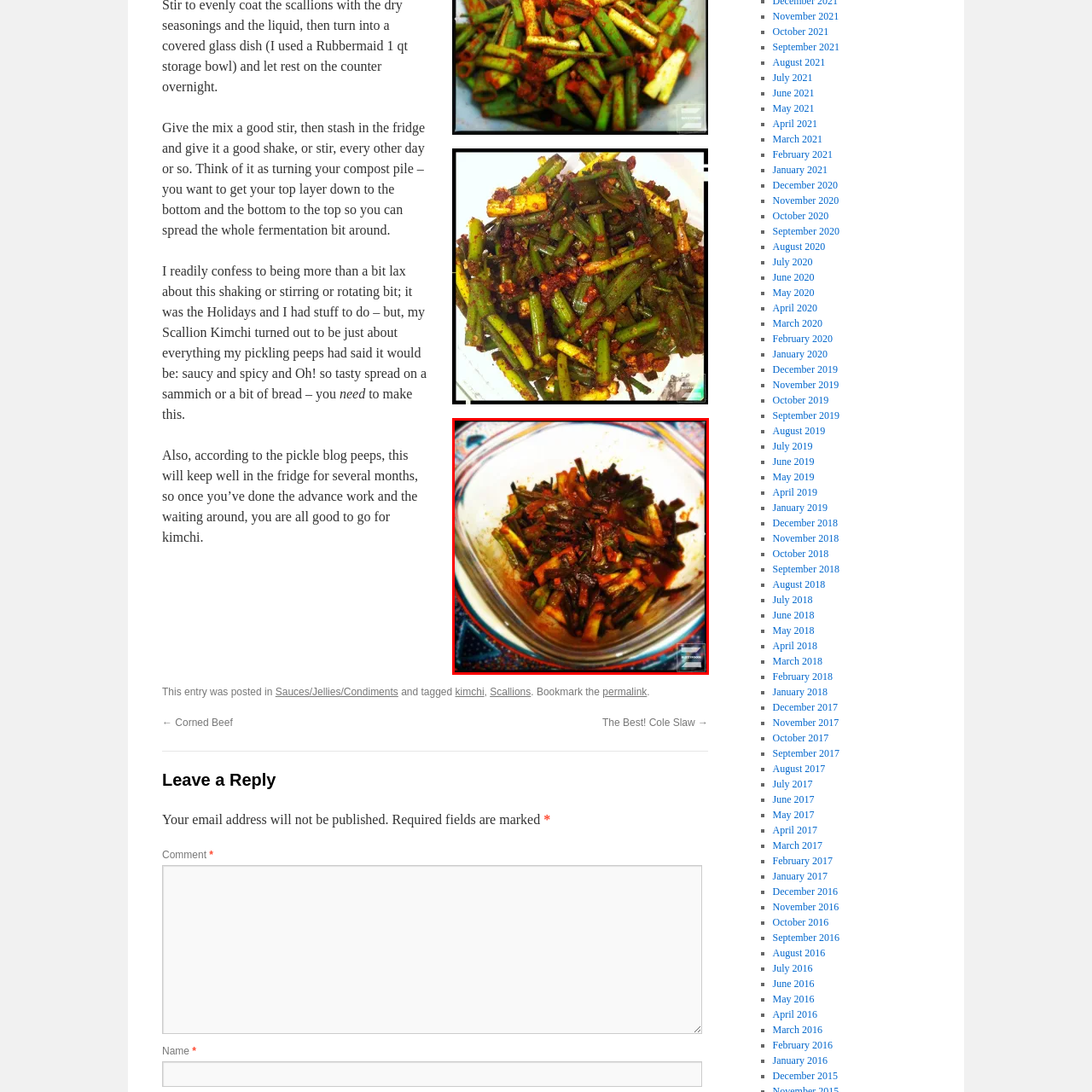Create a detailed narrative of the image inside the red-lined box.

This image showcases a vibrant dish of scallion kimchi, meticulously arranged in a glass storage container. The ensemble features various shades of green from the chopped scallions, interspersed with the rich, reddish-brown hue of the kimchi seasoning, suggesting a blend of spices typical in Korean cuisine. The texture appears crunchy yet tender, indicating a successful fermentation process. The dish is set against a colorful patterned background, enhancing its visual appeal. This kimchi is not only a flavorful accompaniment but also a staple in many meals, embodying the essence of tangy, spicy, and umami flavors that characterize traditional Korean fare.